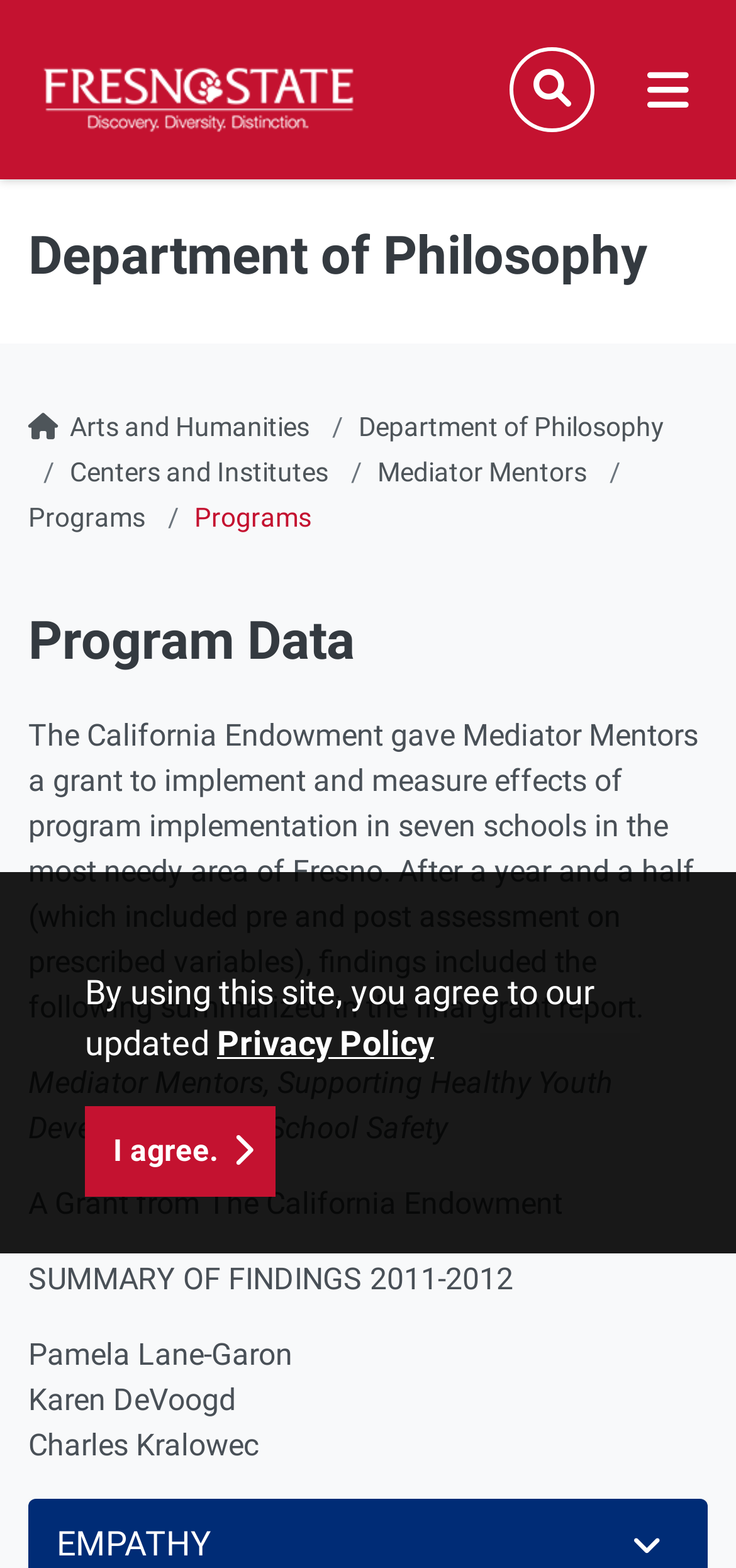Please locate the bounding box coordinates of the element that should be clicked to complete the given instruction: "open the menu".

[0.879, 0.036, 0.936, 0.081]